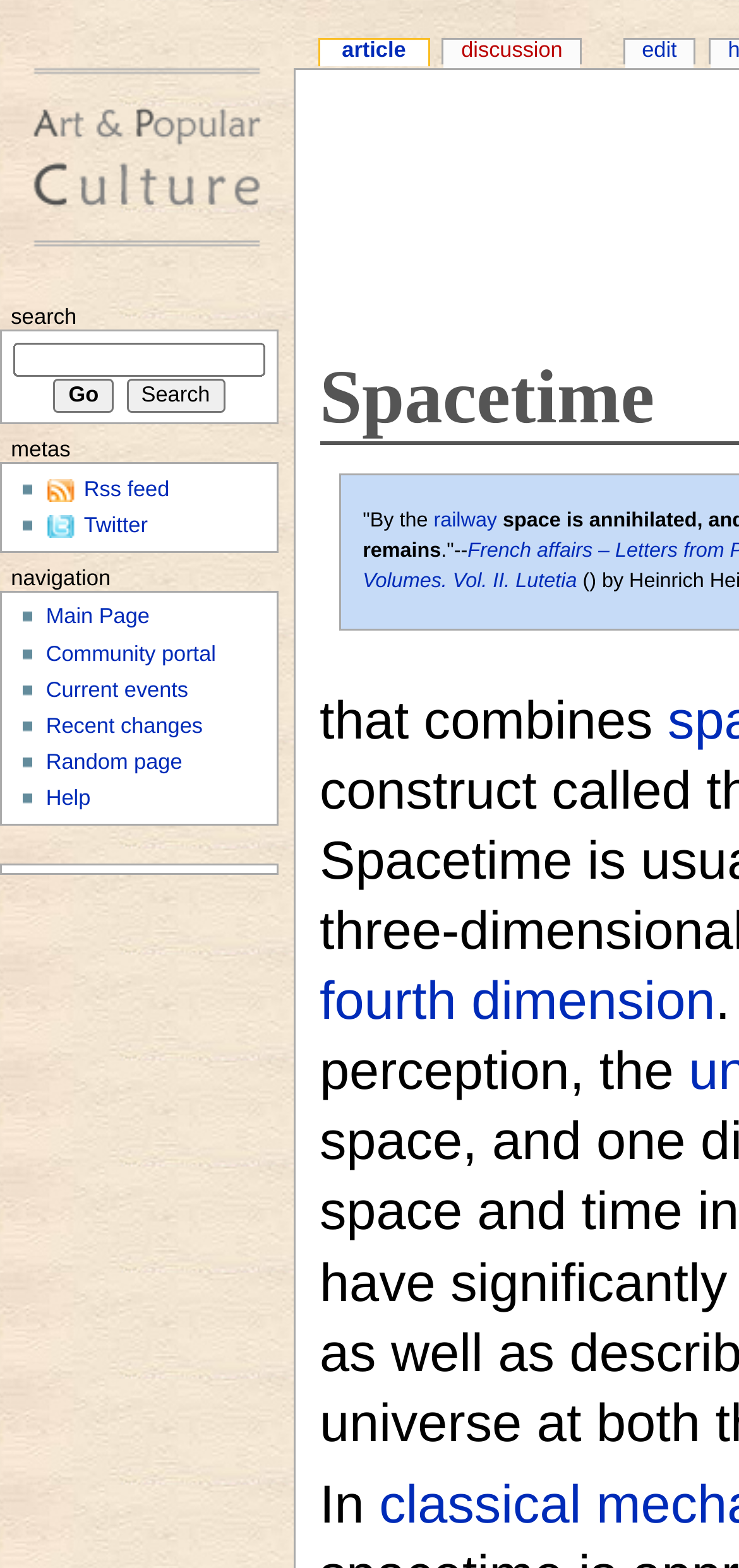Locate the bounding box coordinates of the element you need to click to accomplish the task described by this instruction: "go to the main page".

[0.0, 0.0, 0.397, 0.187]